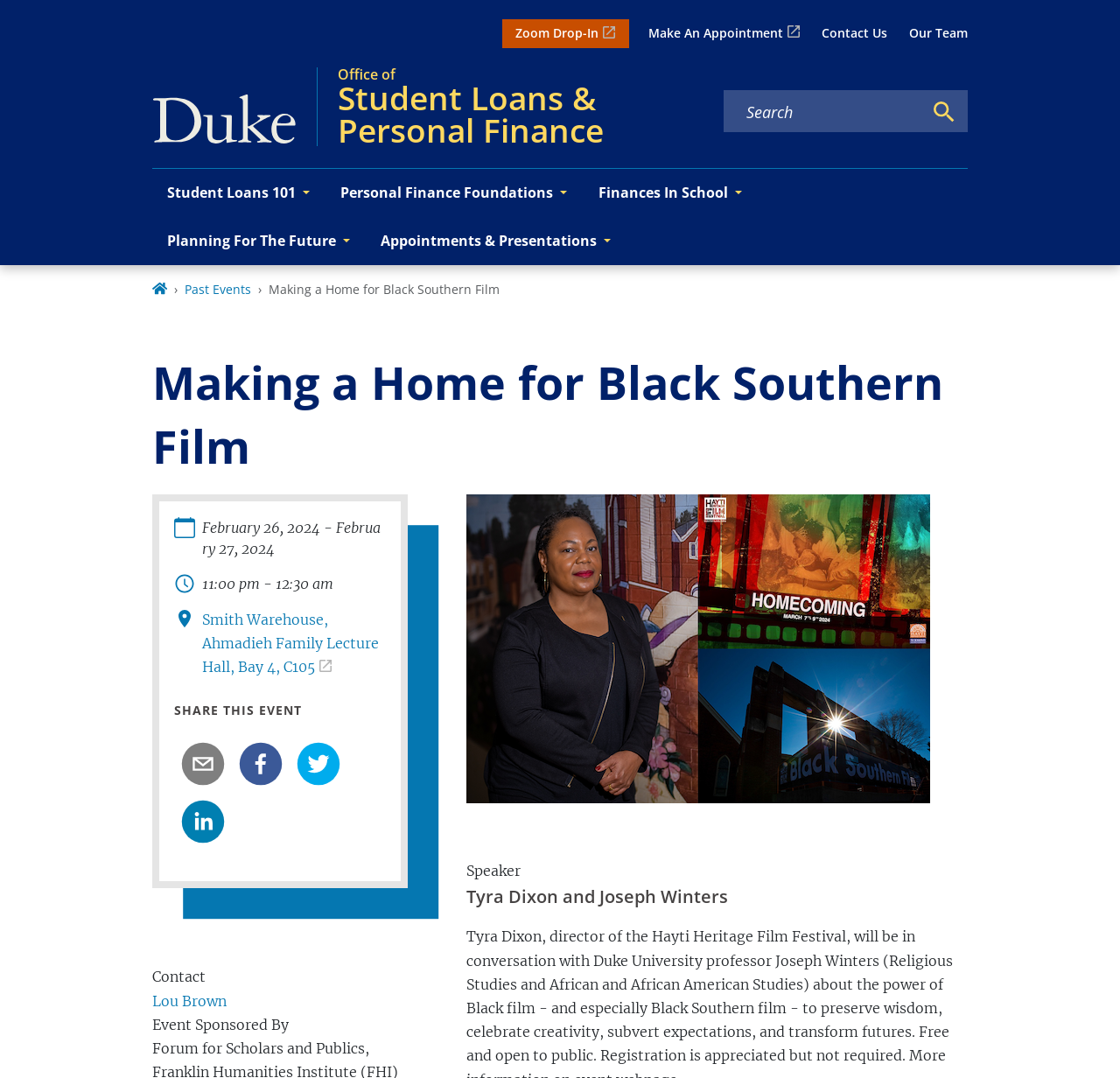Determine which piece of text is the heading of the webpage and provide it.

Making a Home for Black Southern Film